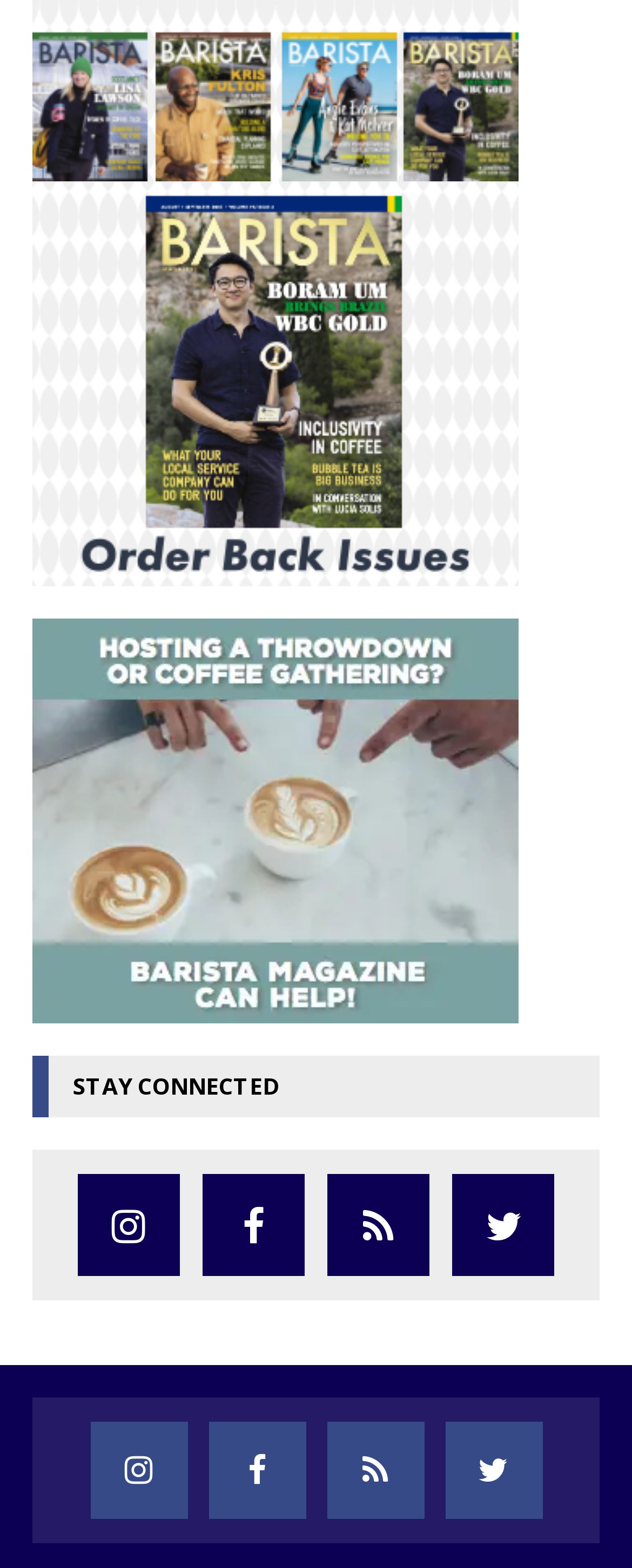What is the theme of the webpage?
Carefully analyze the image and provide a thorough answer to the question.

The webpage has multiple elements related to Barista Magazine, such as the banner ads and the social media links, which suggests that the theme of the webpage is Barista Magazine.